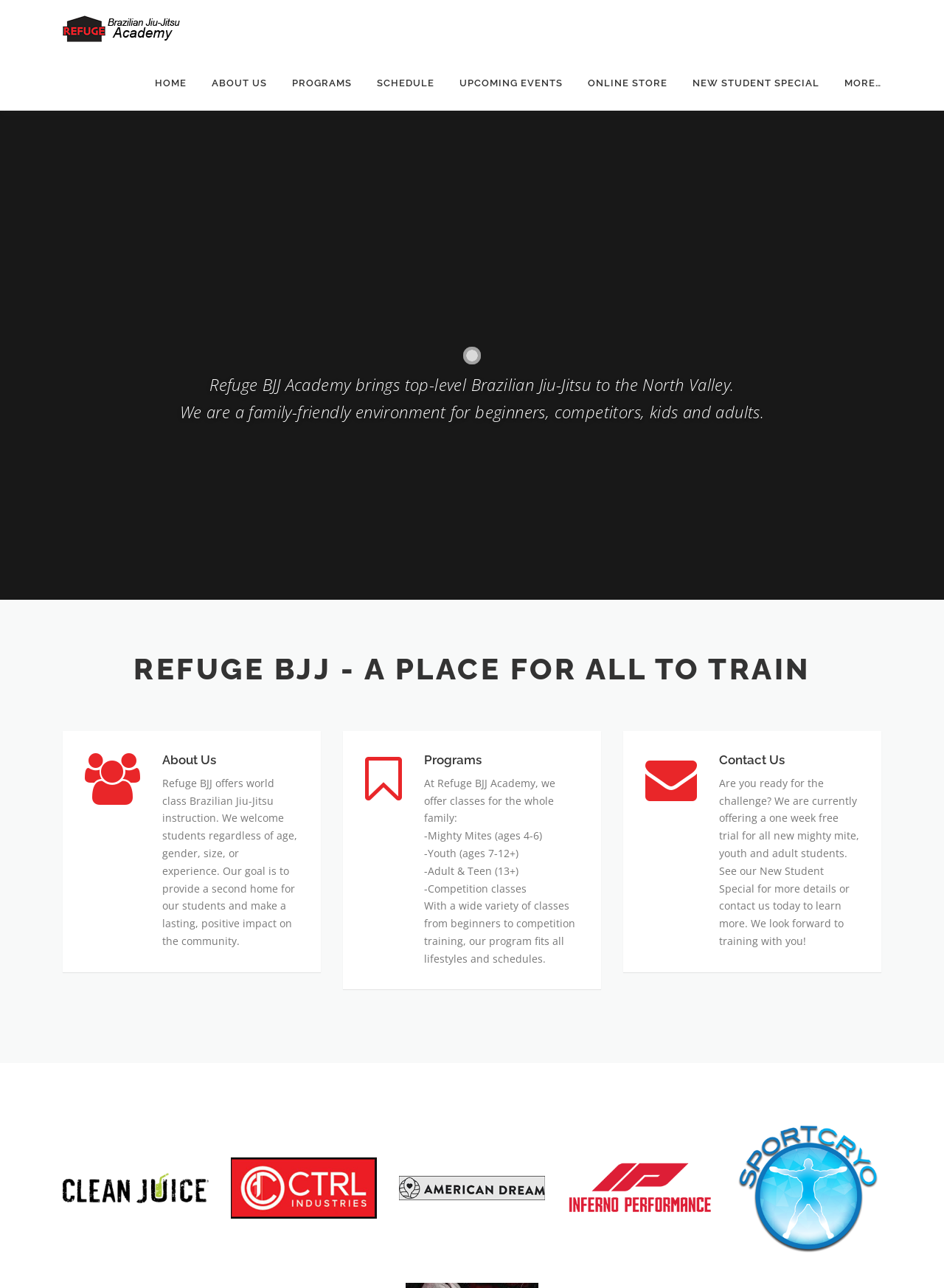Determine the bounding box coordinates for the area that needs to be clicked to fulfill this task: "Click on the 'MORE…' link". The coordinates must be given as four float numbers between 0 and 1, i.e., [left, top, right, bottom].

[0.881, 0.043, 0.934, 0.086]